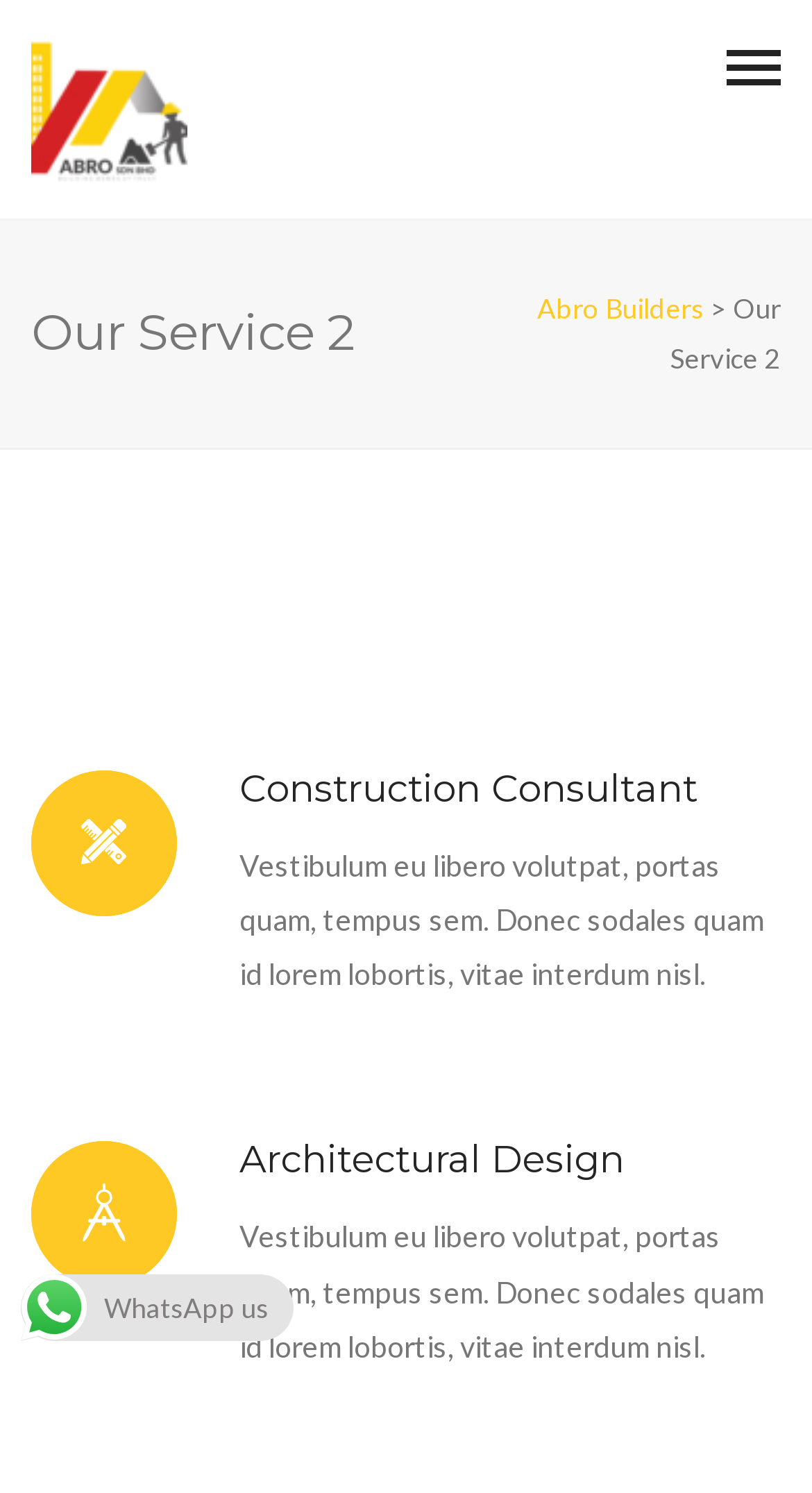What is the description of the company's service?
Provide a comprehensive and detailed answer to the question.

The description of the company's service can be found in the StaticText element below the 'Construction Consultant' heading. The text describes the company's service in detail.